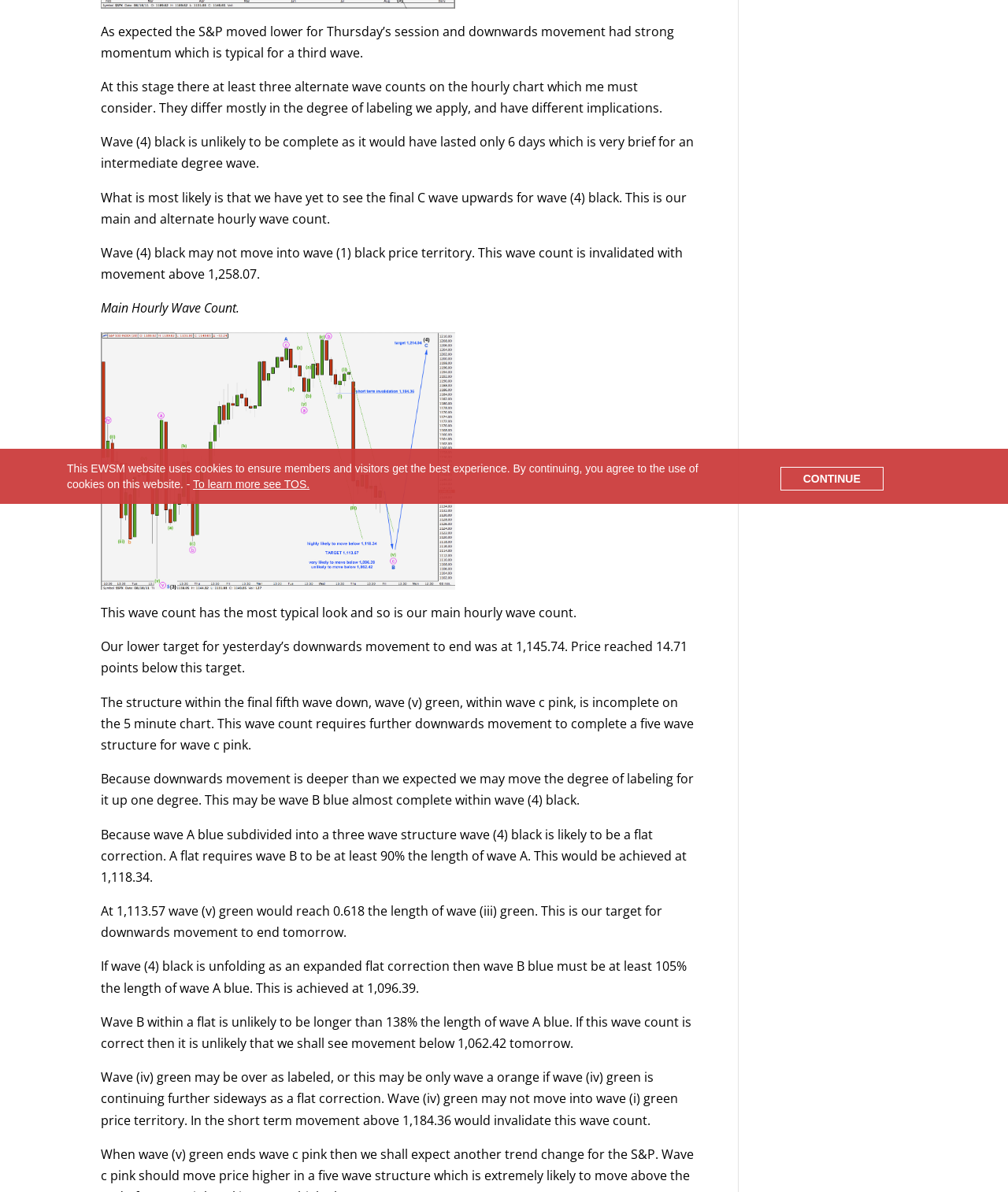Identify the bounding box for the described UI element: "alt="S&P 500 hourly 2011"".

[0.1, 0.478, 0.452, 0.493]